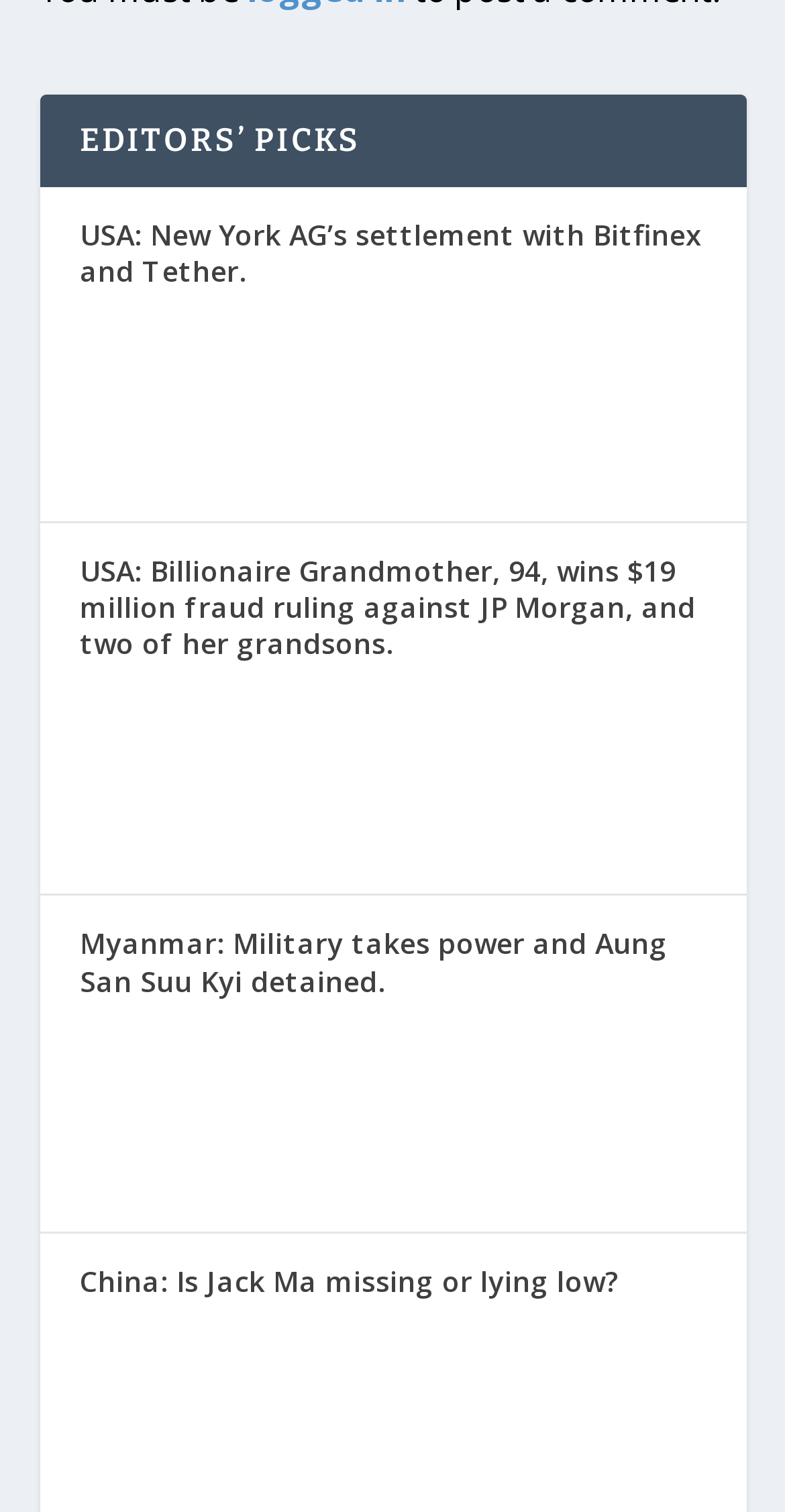What is the country mentioned in the third link?
Please provide a single word or phrase based on the screenshot.

Myanmar